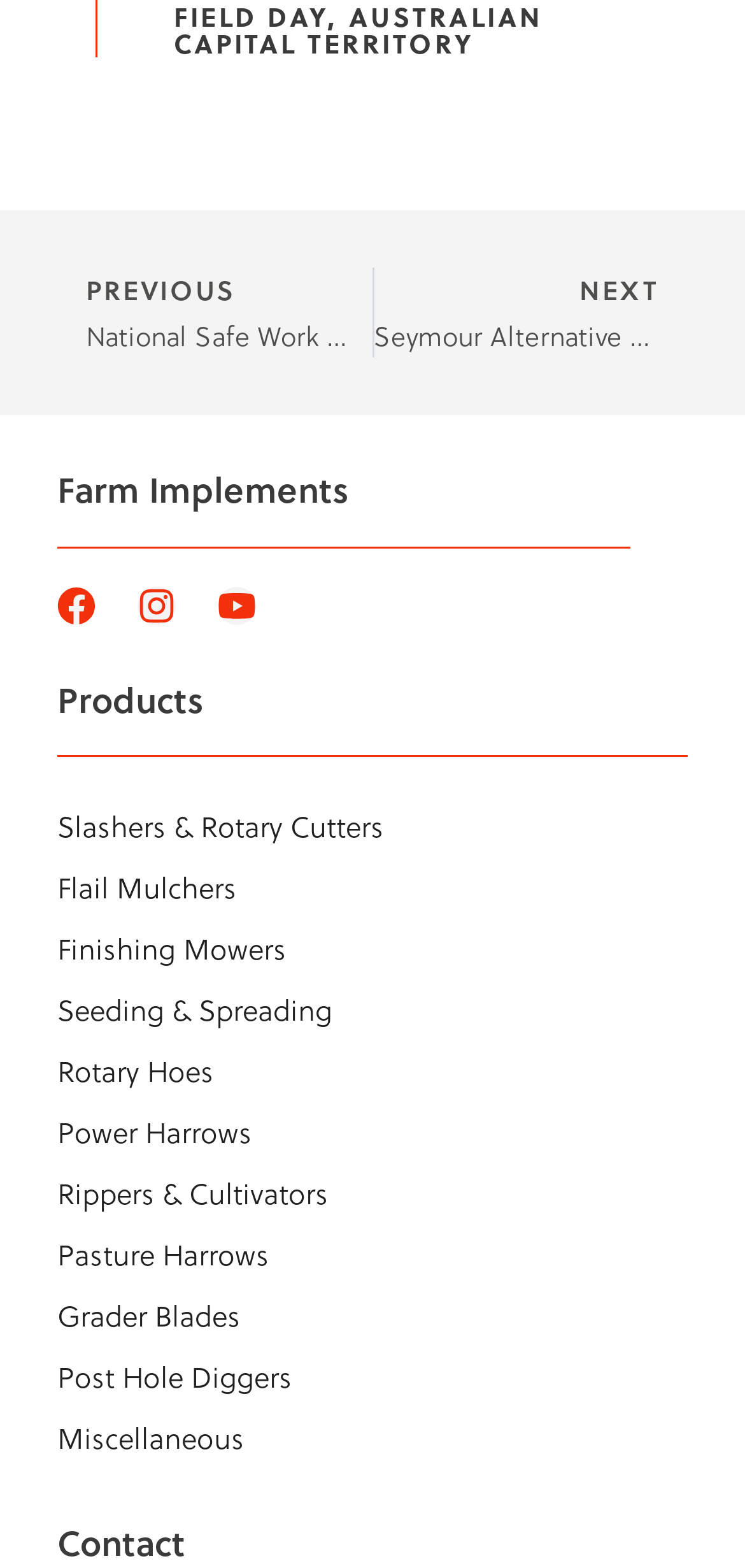How many headings are there on the page?
Please provide a detailed answer to the question.

I counted the number of headings by looking at the elements with the 'heading' type, which are 'FIELD DAY, AUSTRALIAN CAPITAL TERRITORY', 'Farm Implements', 'Products', and 'Contact'.